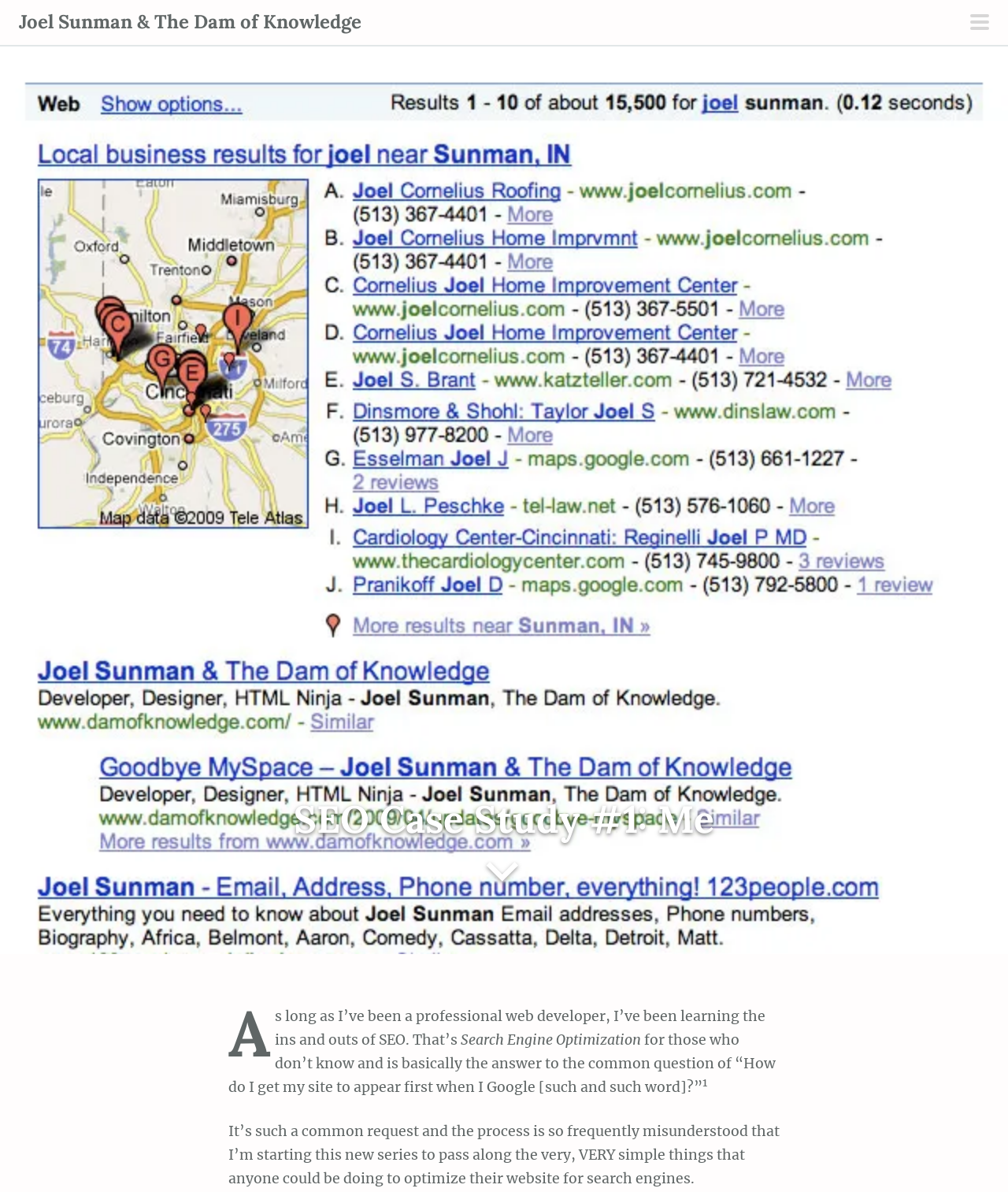Given the element description, predict the bounding box coordinates in the format (top-left x, top-left y, bottom-right x, bottom-right y). Make sure all values are between 0 and 1. Here is the element description: SEO Case Study #1: Me

[0.125, 0.667, 0.875, 0.753]